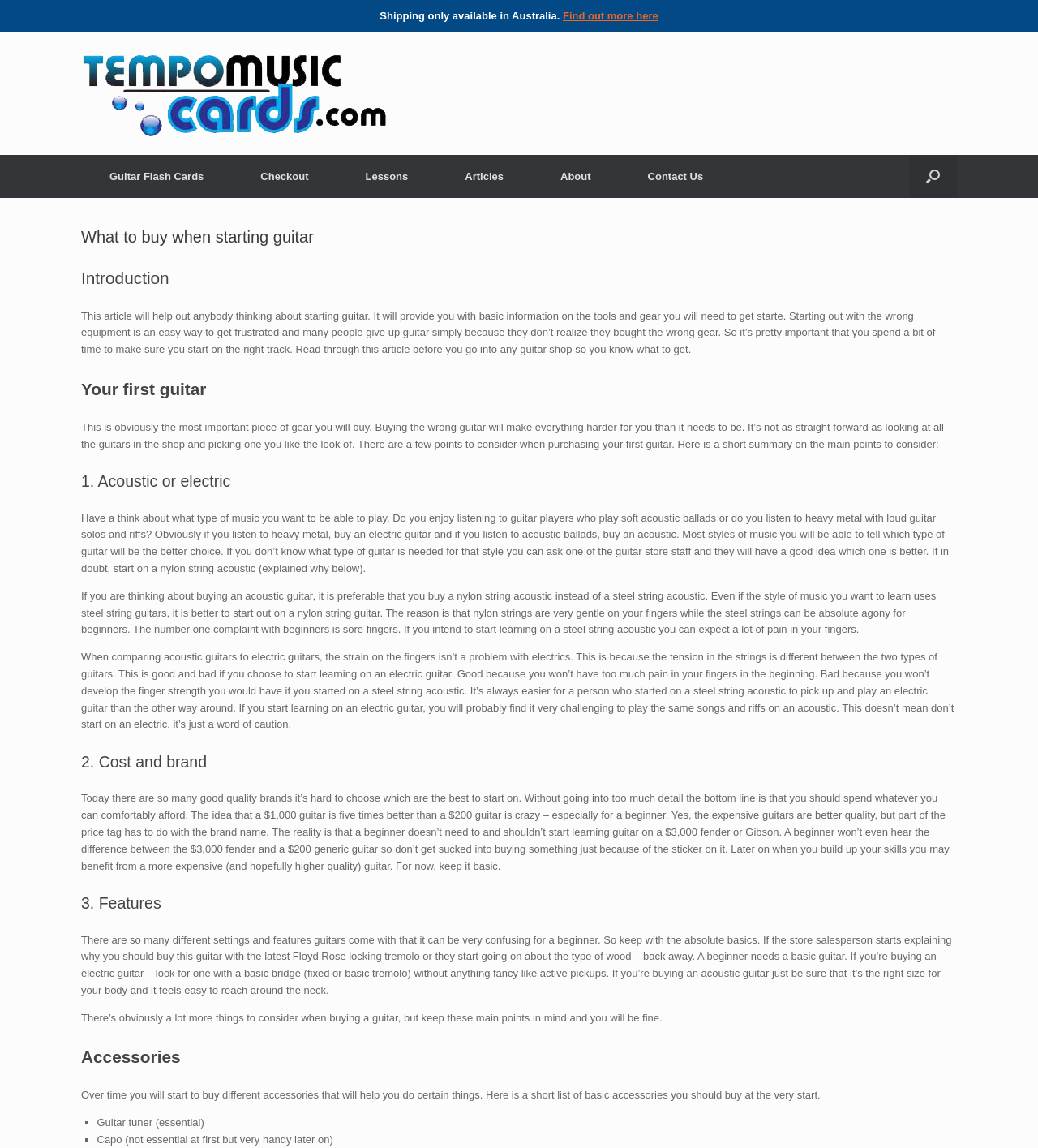Extract the main headline from the webpage and generate its text.

What to buy when starting guitar